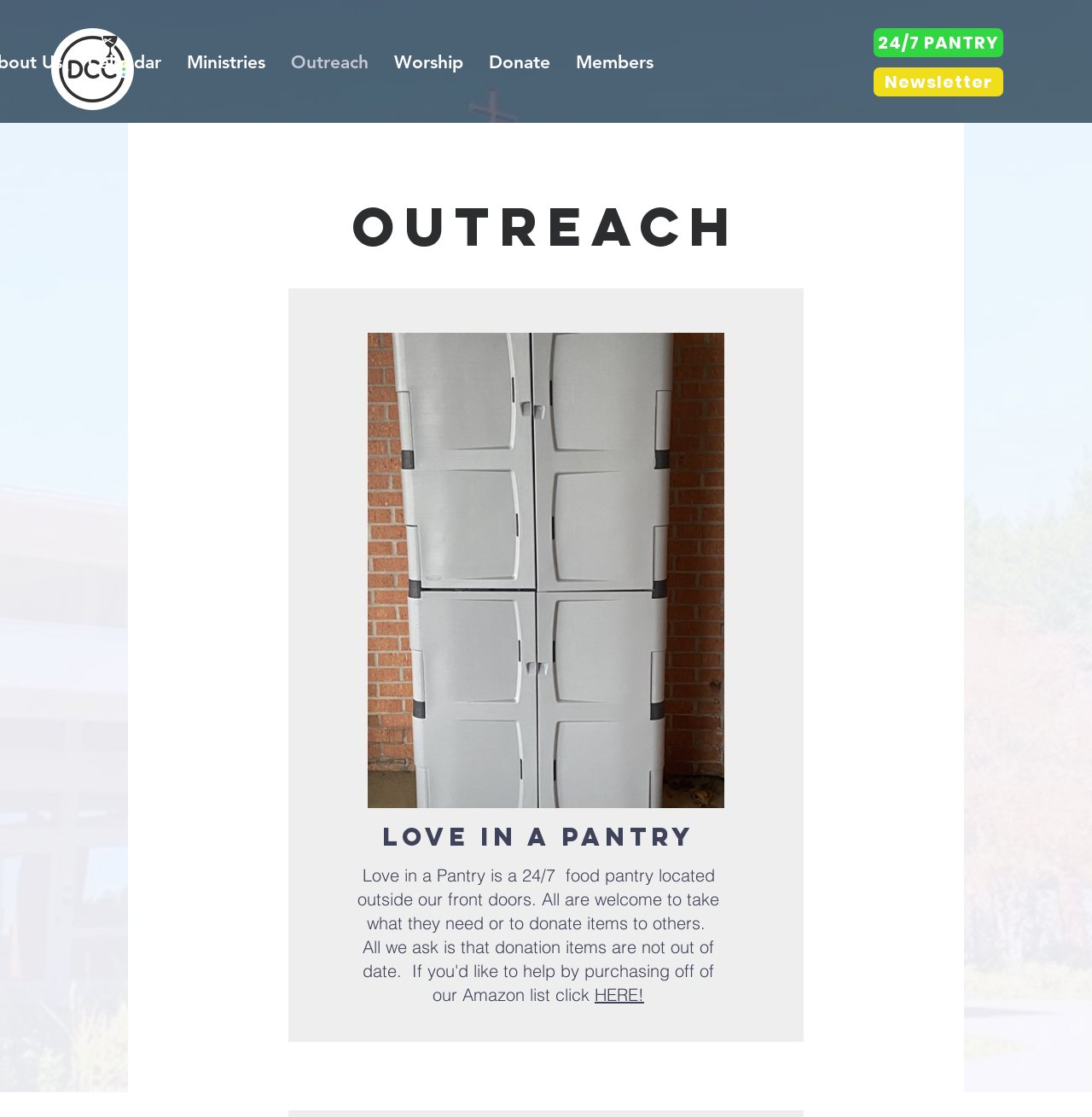Locate the bounding box coordinates of the clickable area to execute the instruction: "Visit the 24/7 PANTRY page". Provide the coordinates as four float numbers between 0 and 1, represented as [left, top, right, bottom].

[0.8, 0.025, 0.919, 0.051]